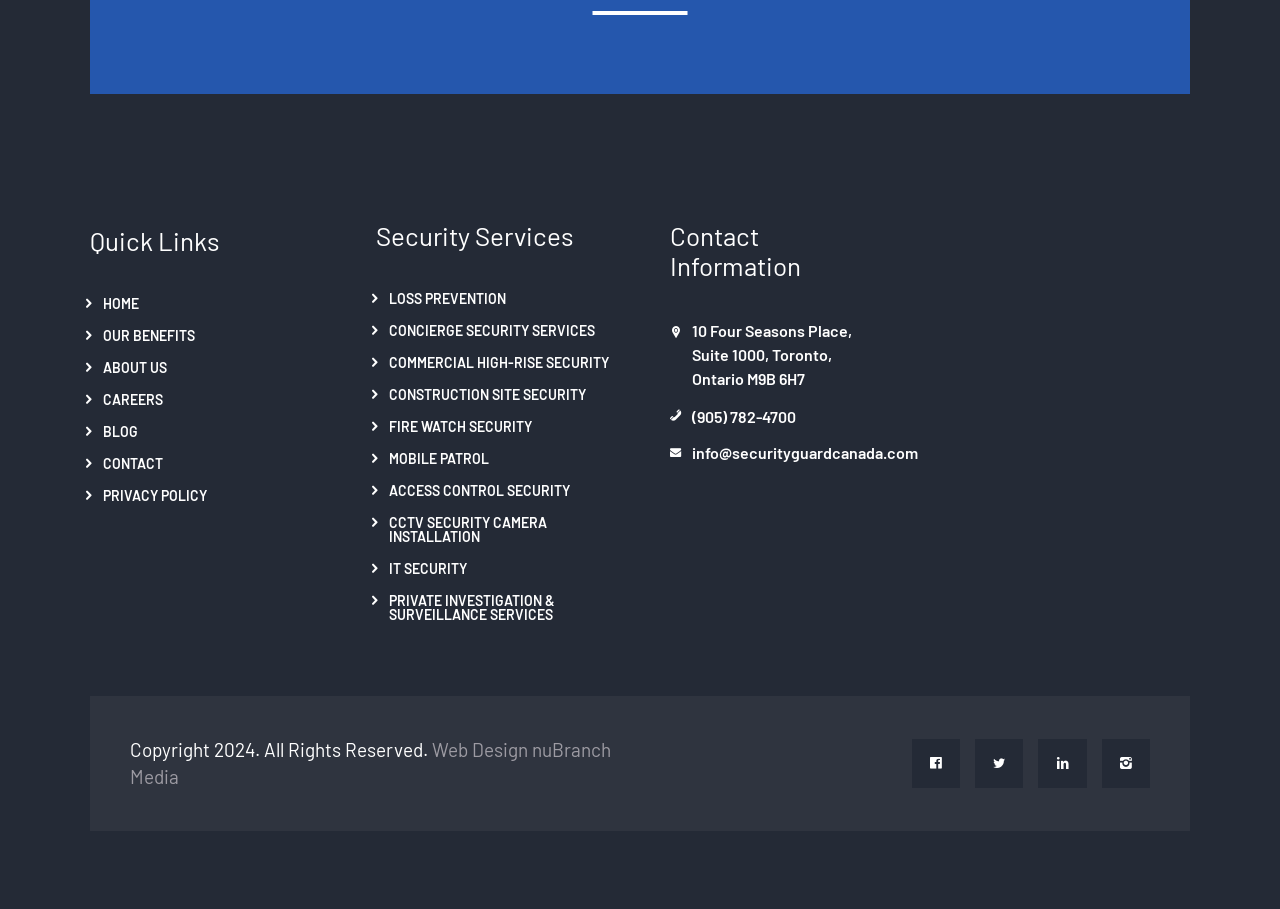Extract the bounding box coordinates for the UI element described as: "Commercial High-Rise Security".

[0.304, 0.388, 0.476, 0.408]